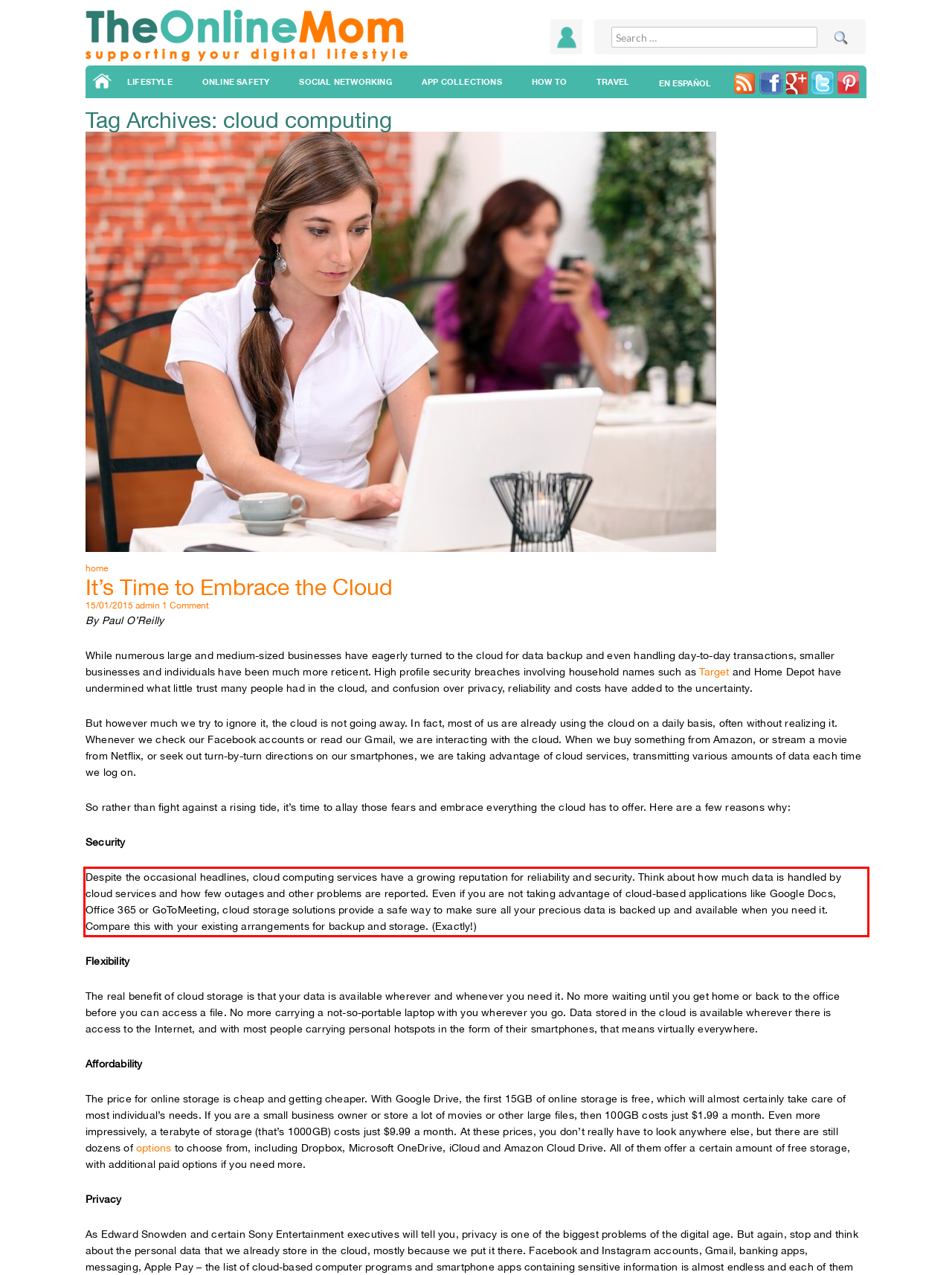Identify the text inside the red bounding box in the provided webpage screenshot and transcribe it.

Despite the occasional headlines, cloud computing services have a growing reputation for reliability and security. Think about how much data is handled by cloud services and how few outages and other problems are reported. Even if you are not taking advantage of cloud-based applications like Google Docs, Office 365 or GoToMeeting, cloud storage solutions provide a safe way to make sure all your precious data is backed up and available when you need it. Compare this with your existing arrangements for backup and storage. (Exactly!)